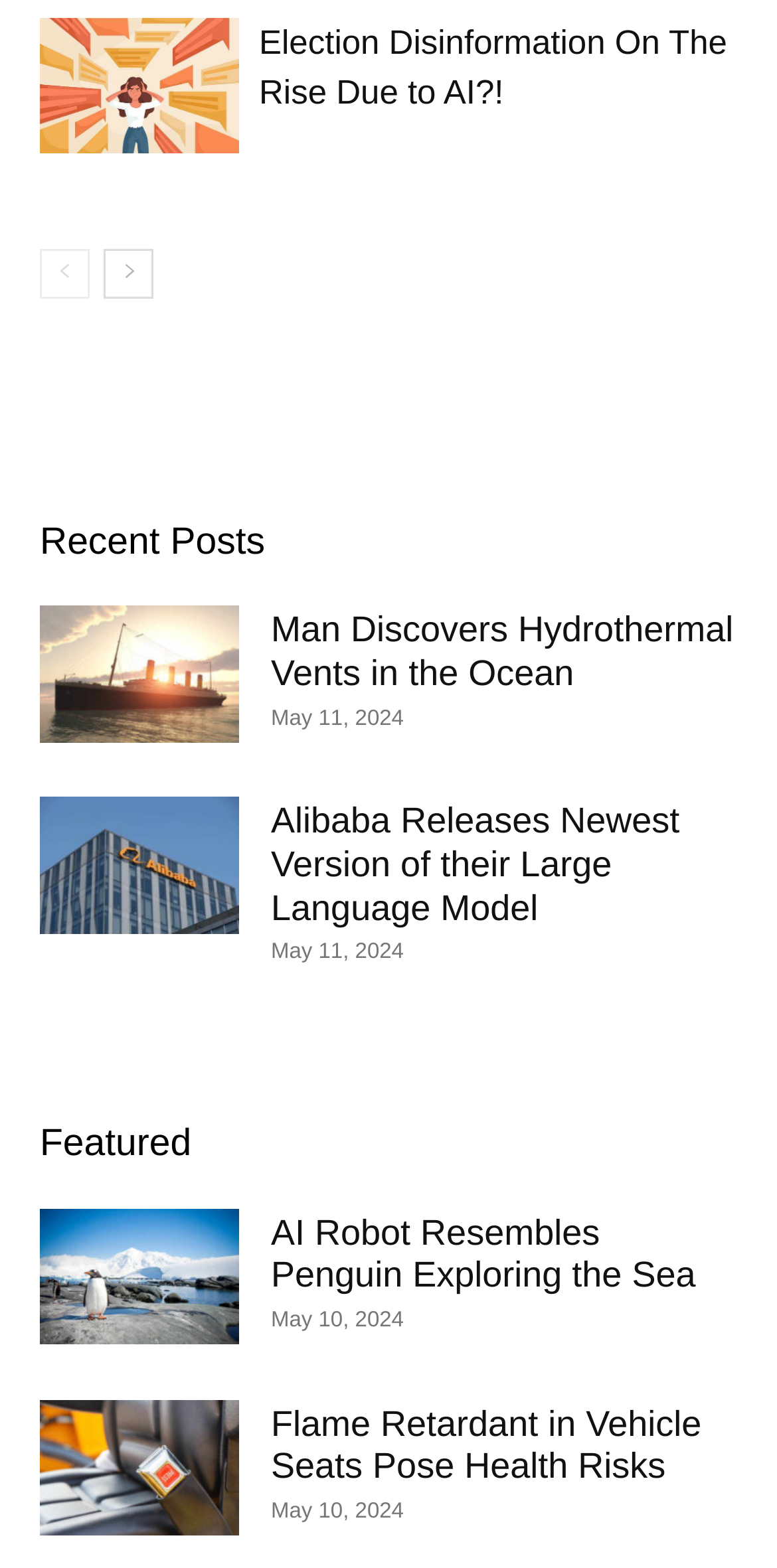Find the bounding box coordinates of the area to click in order to follow the instruction: "Create a resume".

None